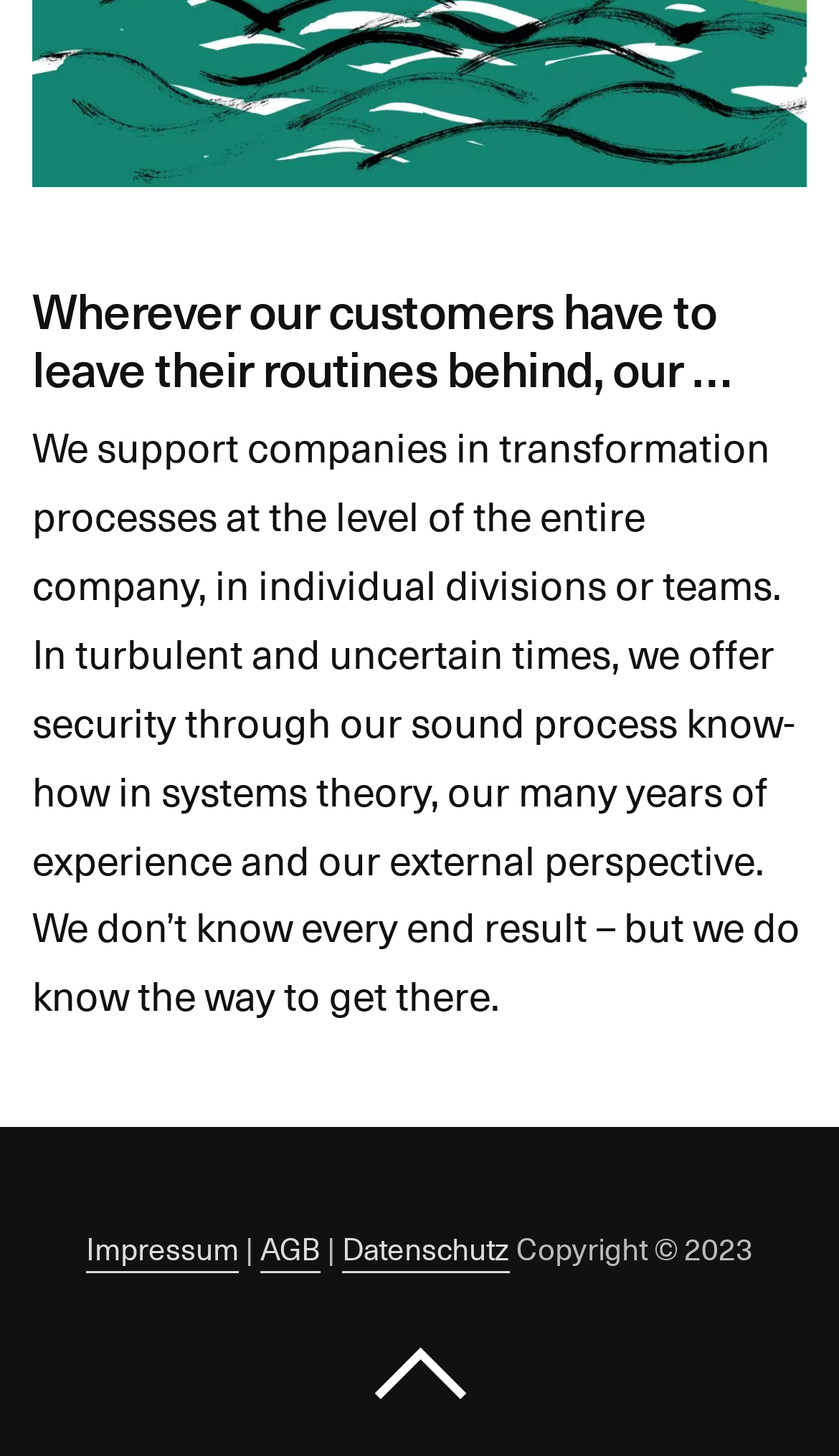Please reply with a single word or brief phrase to the question: 
What does the company support?

Companies in transformation